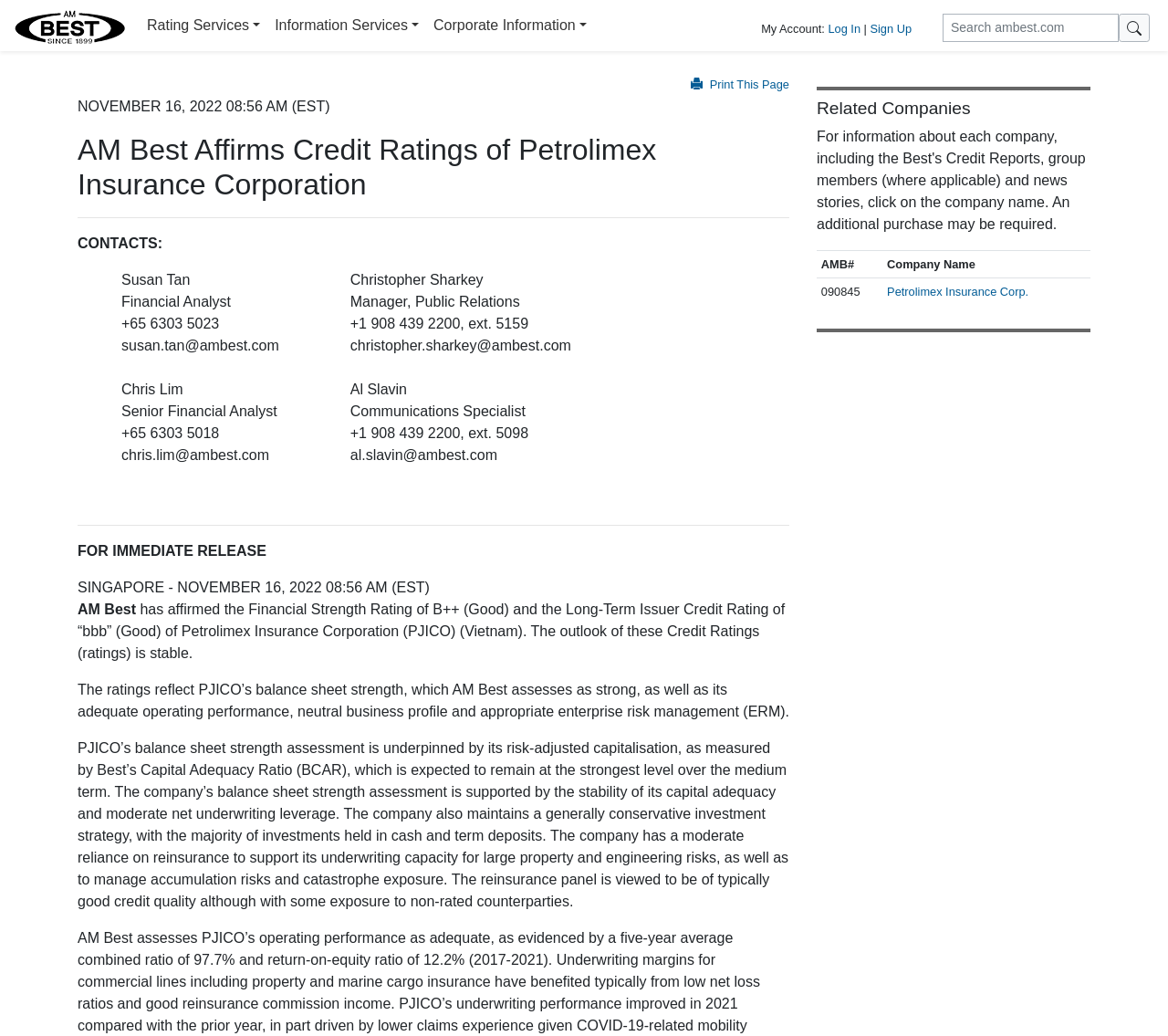Determine and generate the text content of the webpage's headline.

AM Best Affirms Credit Ratings of Petrolimex Insurance Corporation